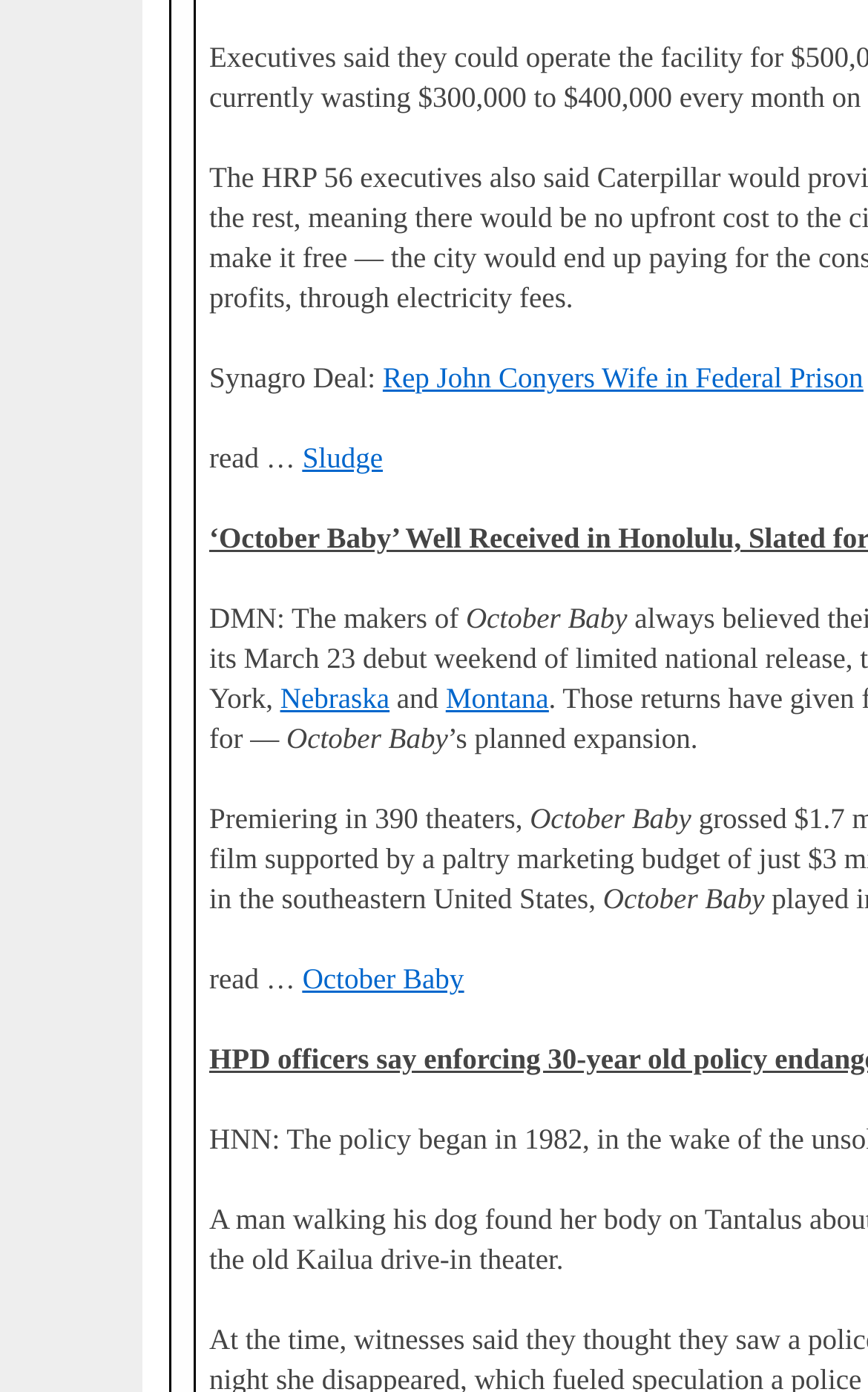Identify the bounding box coordinates for the UI element that matches this description: "October Baby".

[0.348, 0.692, 0.534, 0.715]